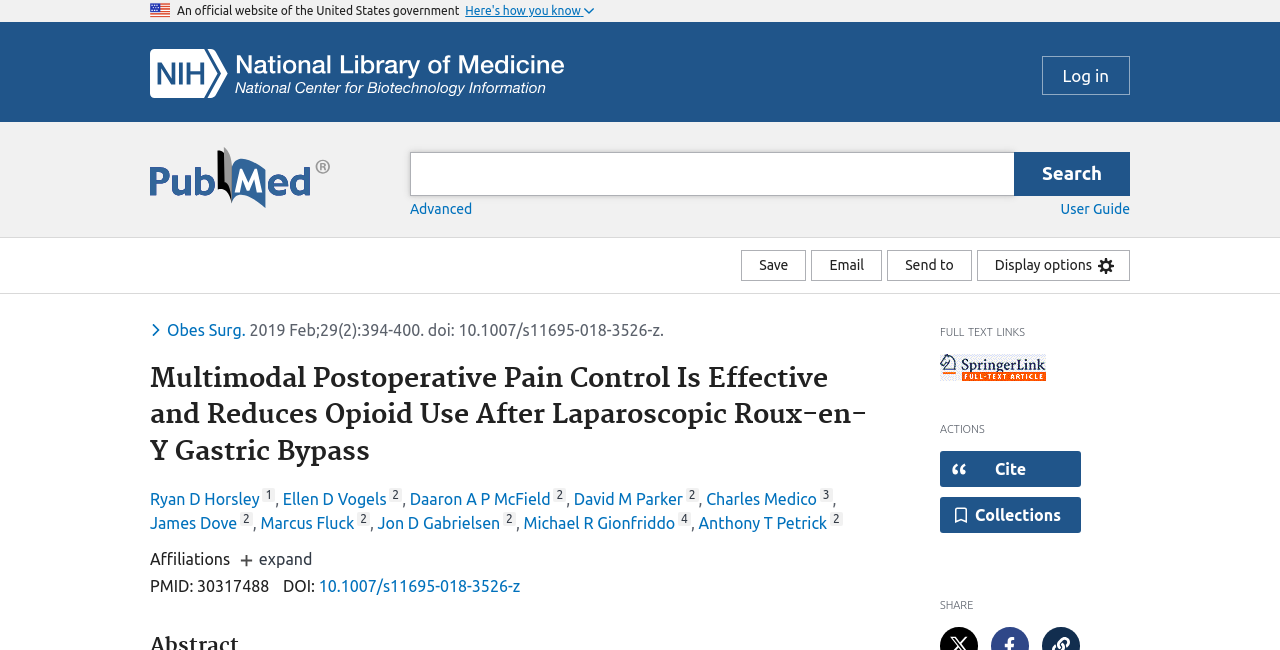What is the logo of the website?
Look at the image and answer the question with a single word or phrase.

NCBI Logo